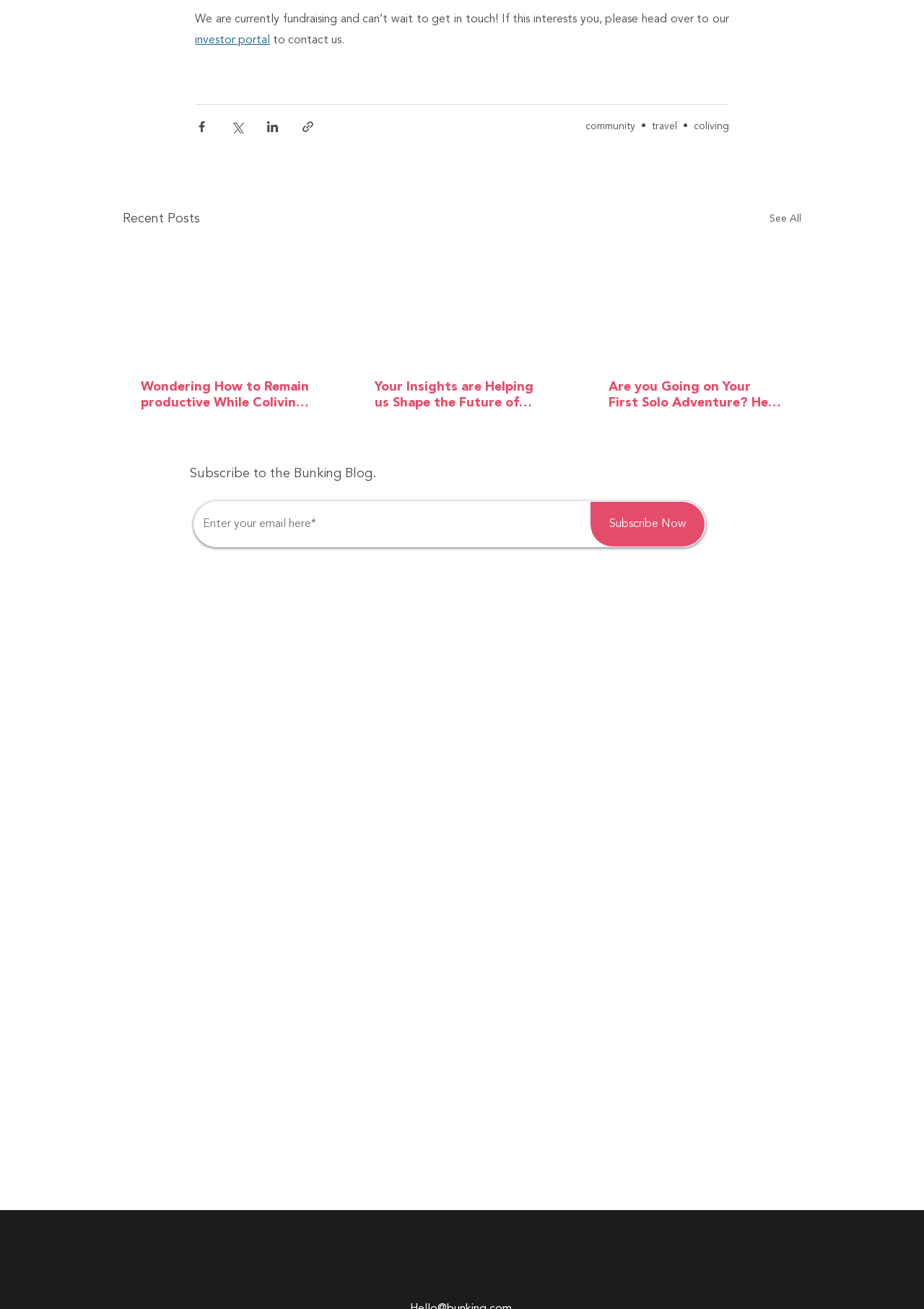Locate the bounding box coordinates of the element you need to click to accomplish the task described by this instruction: "Read the recent post about remaining productive while coliving".

[0.152, 0.29, 0.34, 0.314]